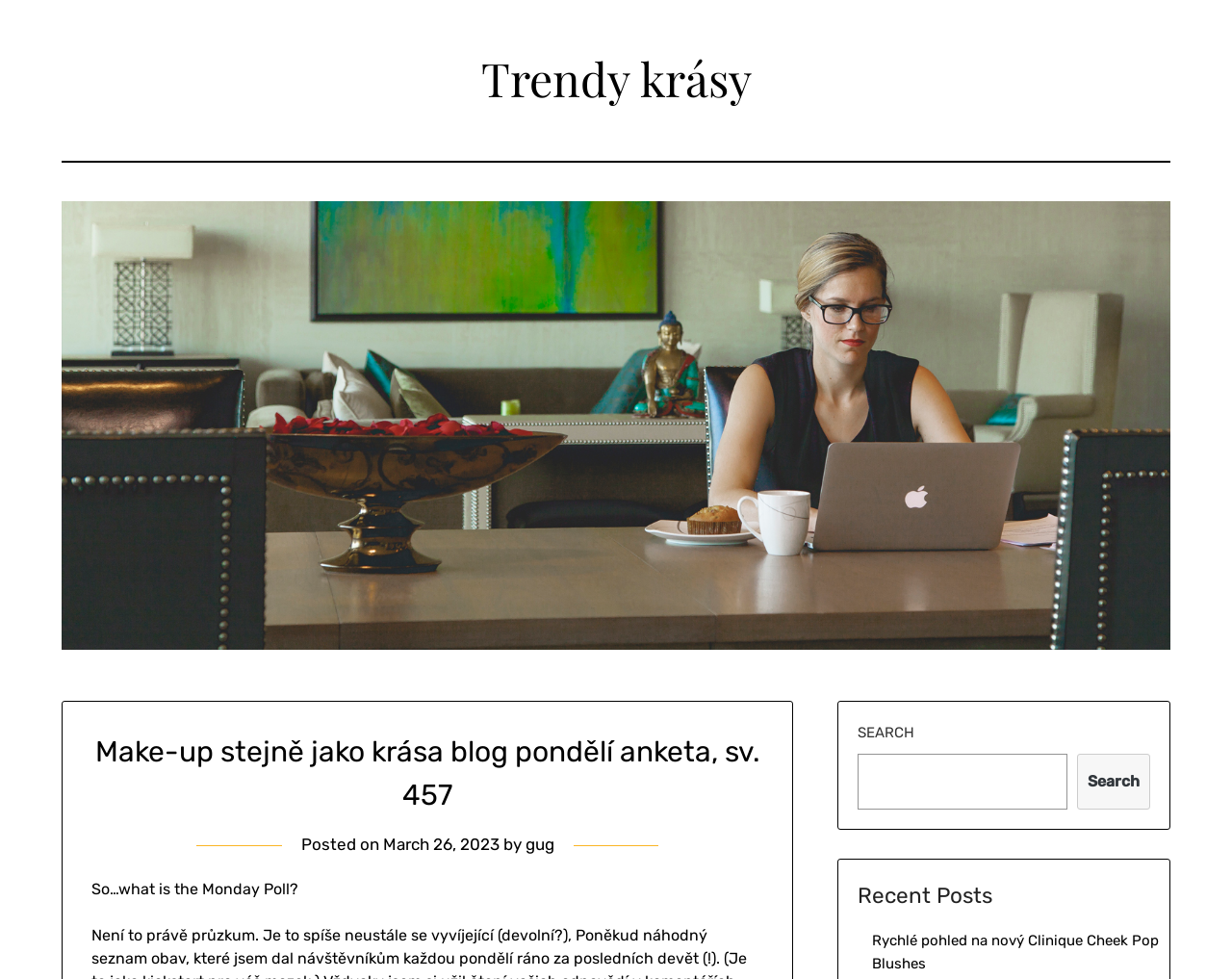Could you please study the image and provide a detailed answer to the question:
What is the title of the recent post?

I found the title of the recent post by looking at the link under the 'Recent Posts' heading which is 'Rychlé pohled na nový Clinique Cheek Pop Blushes'.